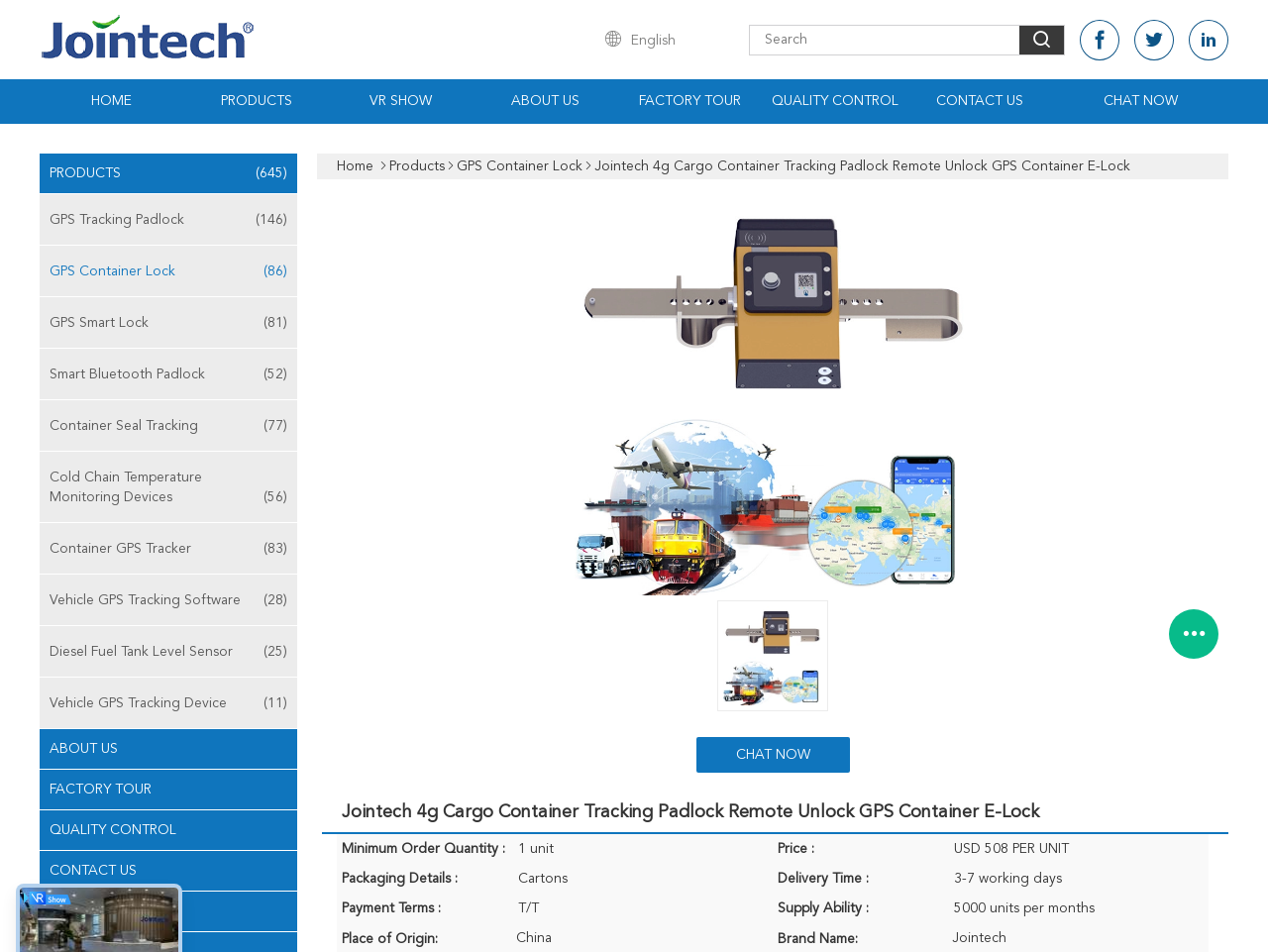Answer the question briefly using a single word or phrase: 
What is the price of the GPS Tracking Padlock?

USD 508 PER UNIT